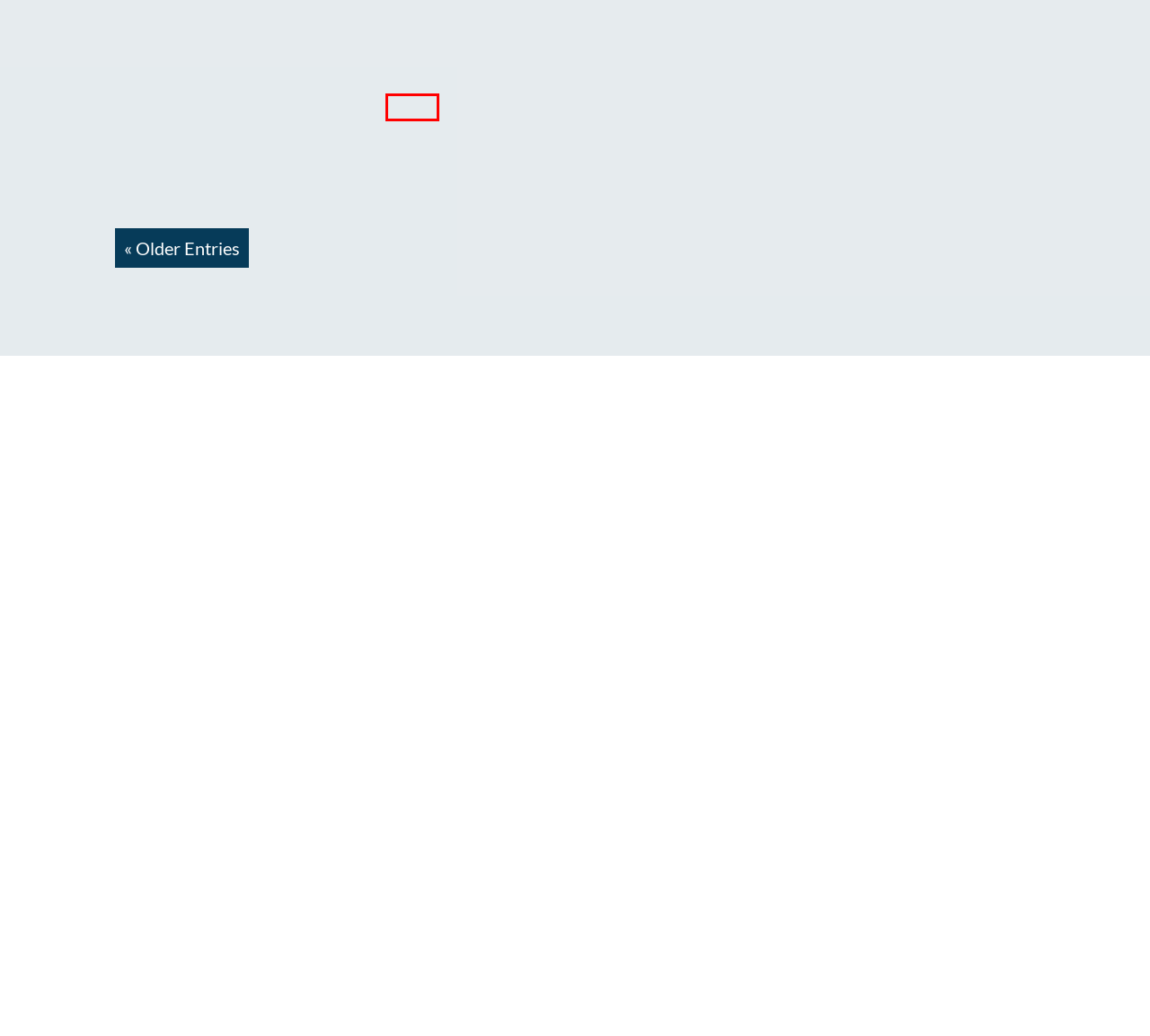Inspect the screenshot of a webpage with a red rectangle bounding box. Identify the webpage description that best corresponds to the new webpage after clicking the element inside the bounding box. Here are the candidates:
A. Travel Archives - Whitsunday Rent A Yacht
B. Border Island | Whitsunday Rent a Yacht
C. Learn to sail Archives - Whitsunday Rent A Yacht
D. Whitsundays Provisioning Companies | Whitsunday Rent a Yacht
E. Prepare for your bareboat charter | Whitsunday Rent a Yacht
F. Contact Us - Whitsunday Rent A Yacht
G. Sailing Holiday For Christmas: Perks, Tips & Bringing the Magic
H. Bareboating Tips Archives - Whitsunday Rent A Yacht

A